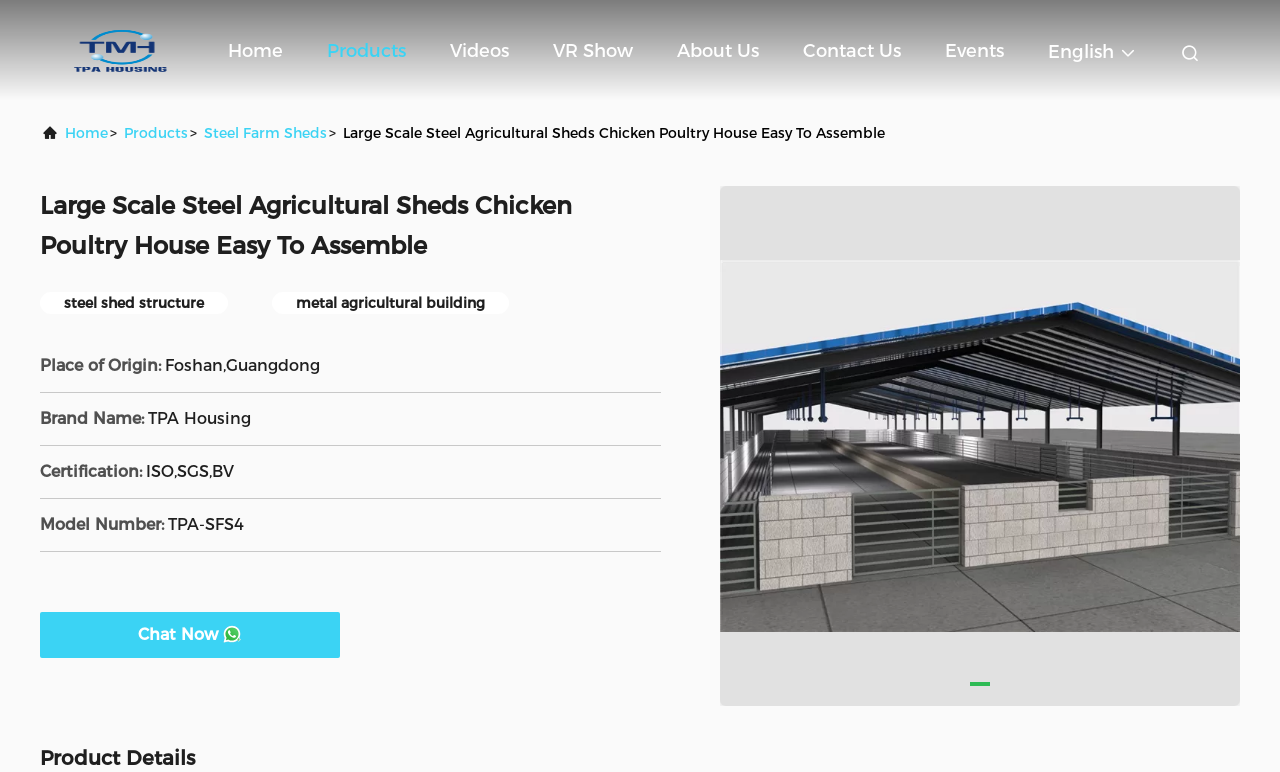Determine the bounding box of the UI element mentioned here: "About Us". The coordinates must be in the format [left, top, right, bottom] with values ranging from 0 to 1.

[0.529, 0.027, 0.593, 0.105]